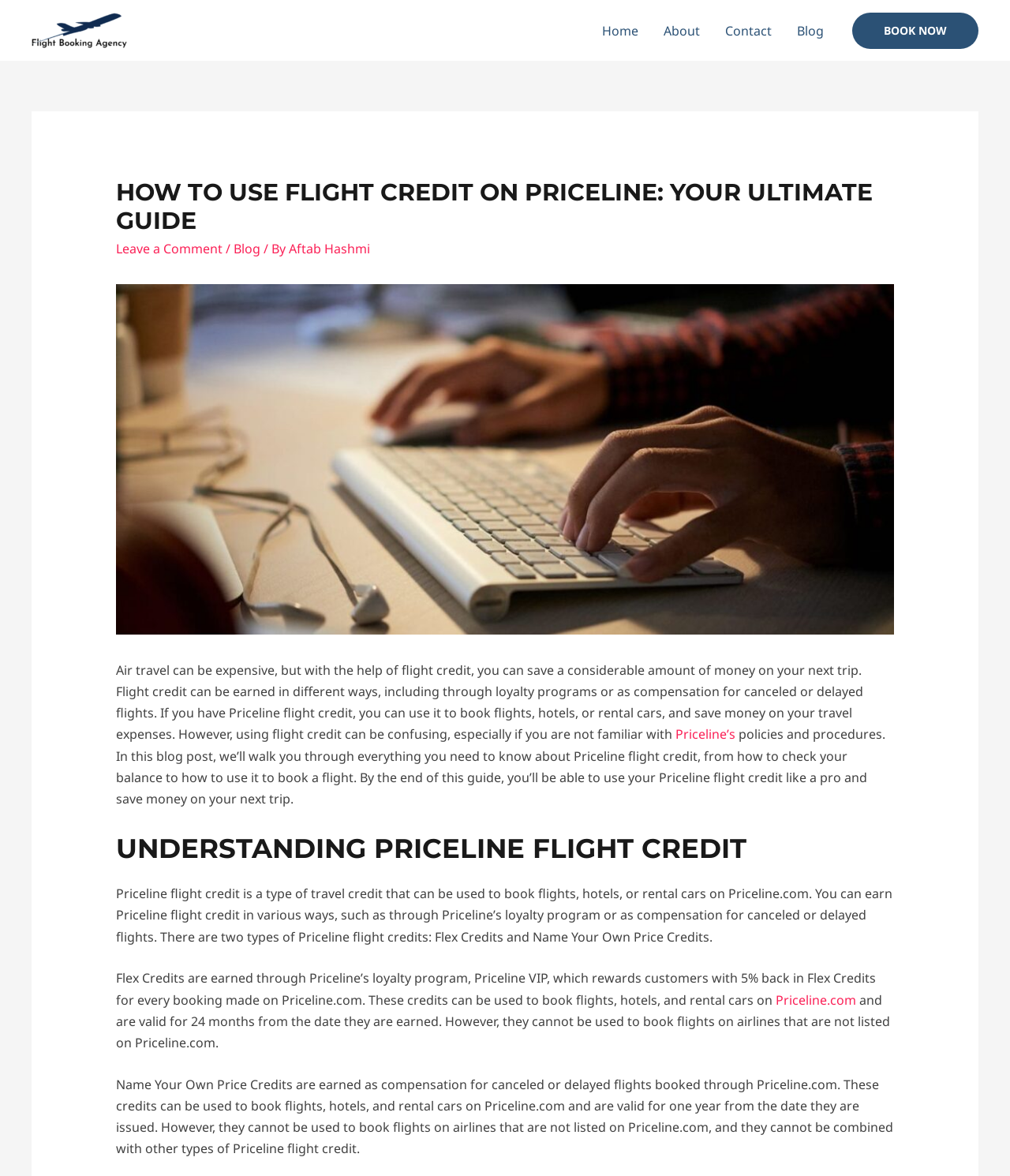Identify the bounding box coordinates of the HTML element based on this description: "Leave a Comment".

[0.115, 0.204, 0.22, 0.219]